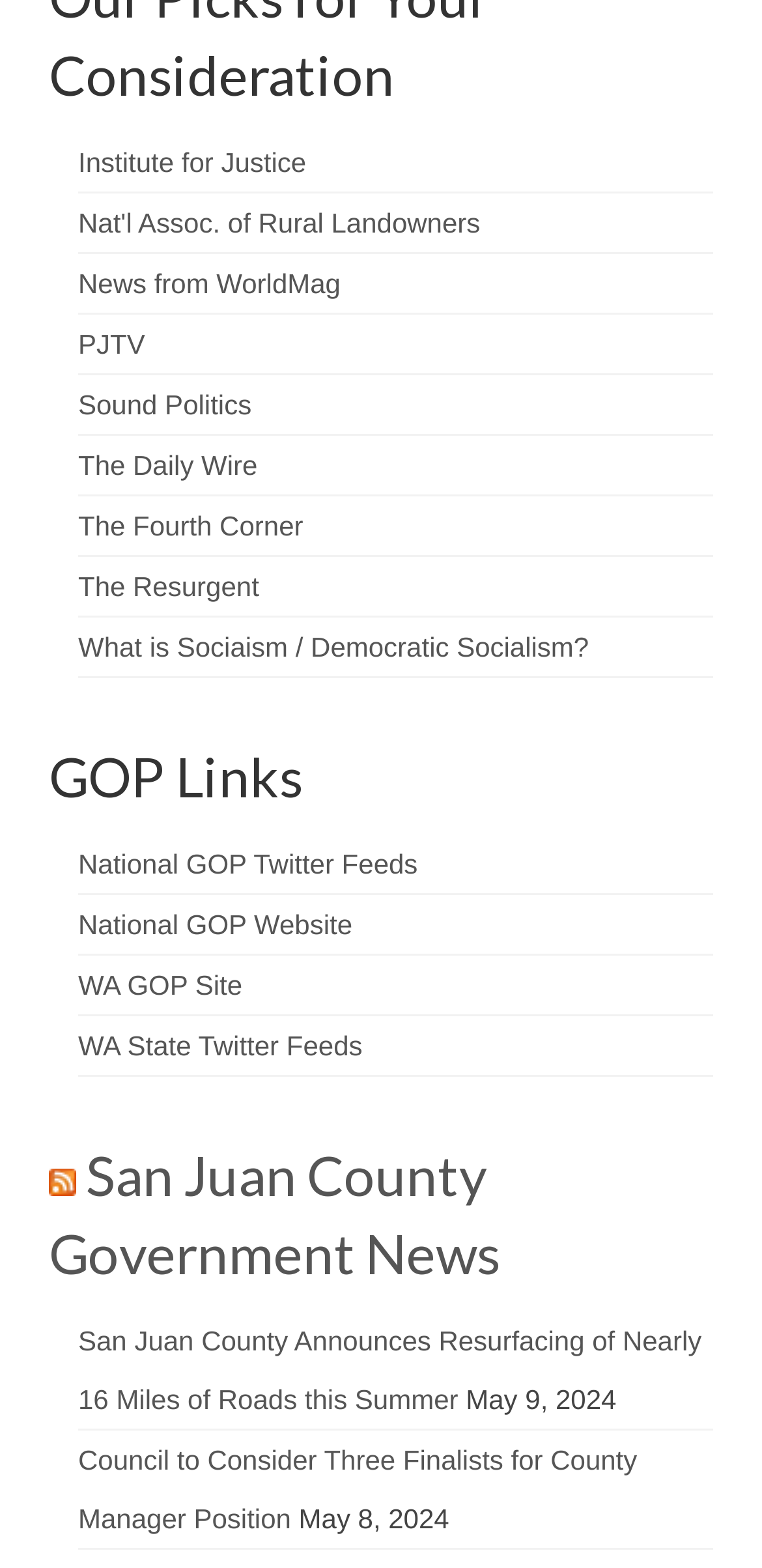Please identify the bounding box coordinates of the element that needs to be clicked to perform the following instruction: "View PlumX Metrics Detail Page".

None